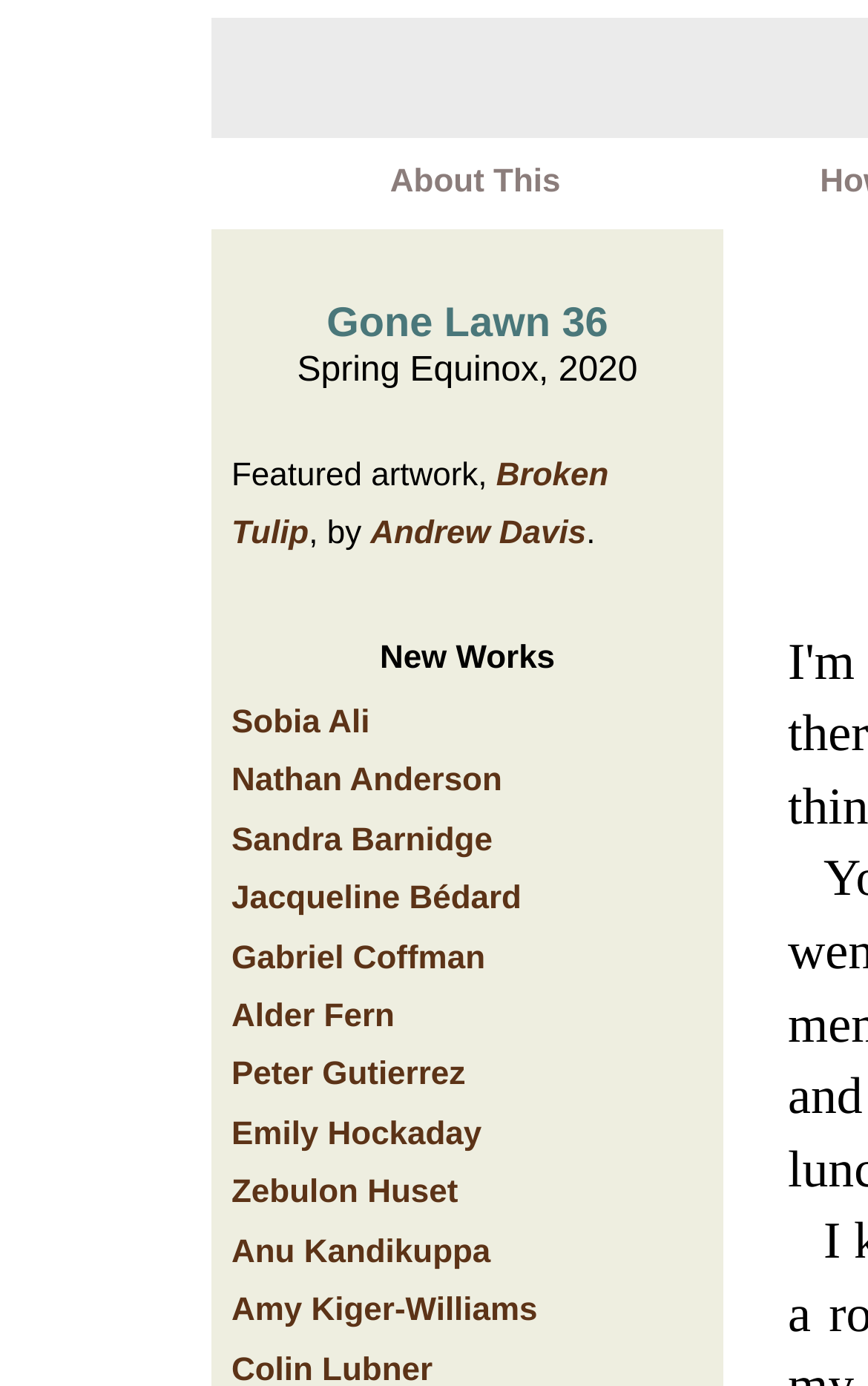Could you determine the bounding box coordinates of the clickable element to complete the instruction: "check Sobia Ali's work"? Provide the coordinates as four float numbers between 0 and 1, i.e., [left, top, right, bottom].

[0.267, 0.509, 0.426, 0.535]